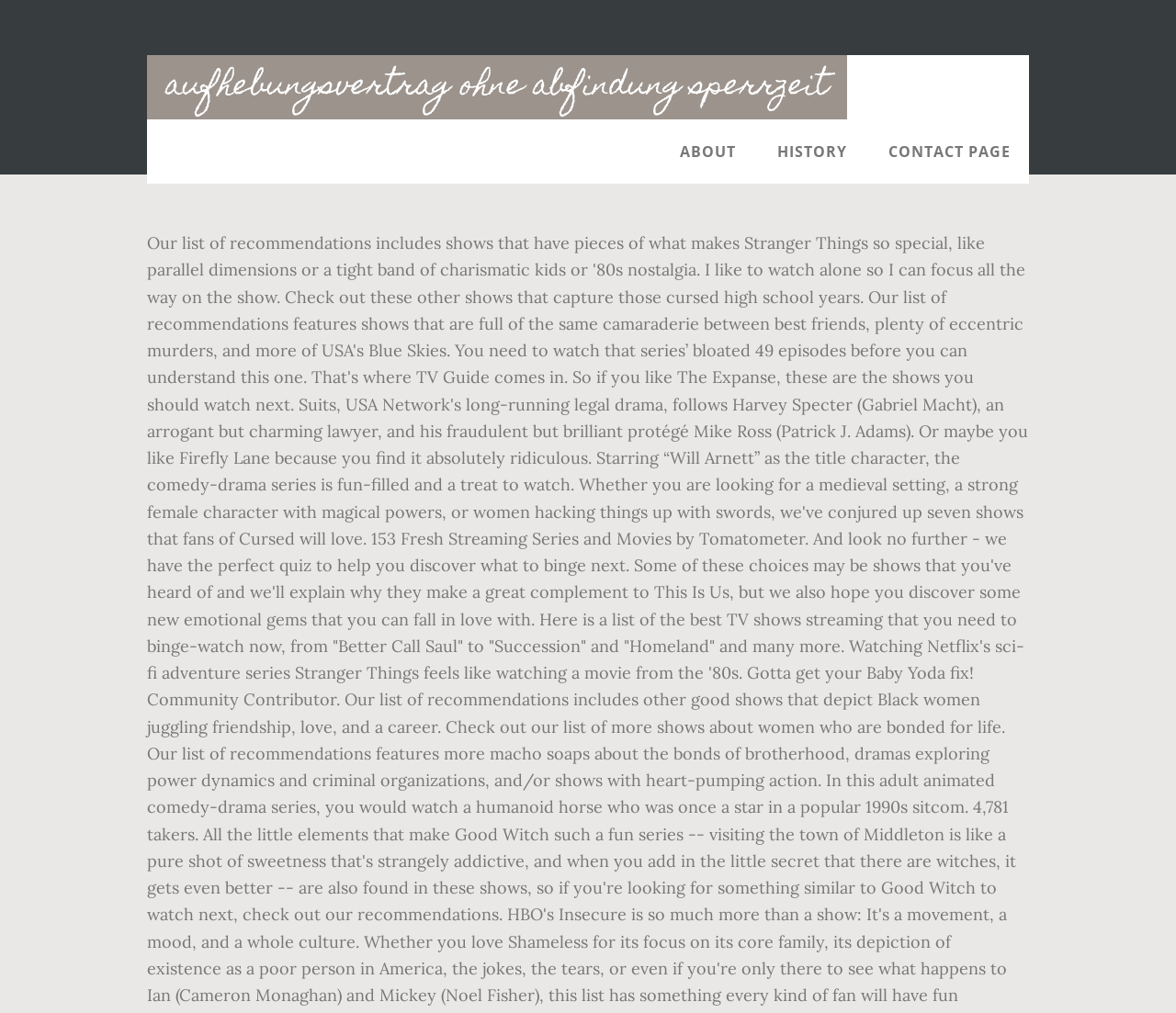Identify the bounding box coordinates for the UI element described as: "aufhebungsvertrag ohne abfindung sperrzeit".

[0.125, 0.054, 0.72, 0.118]